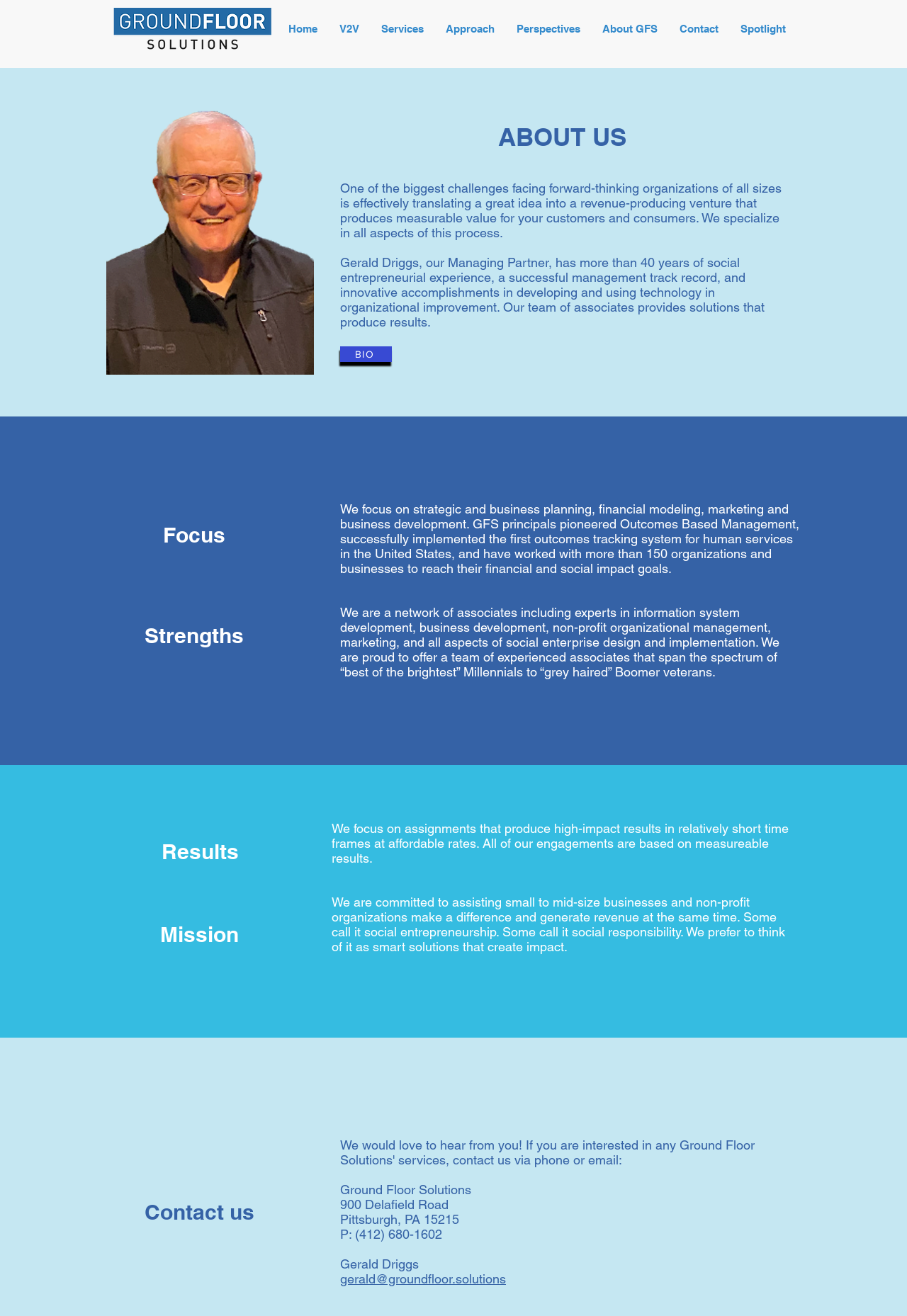What is the phone number of Ground Floor Solutions?
Please answer the question with a detailed and comprehensive explanation.

I determined the answer by looking at the contact information at the bottom of the page, which provides the phone number of Ground Floor Solutions as (412) 680-1602.